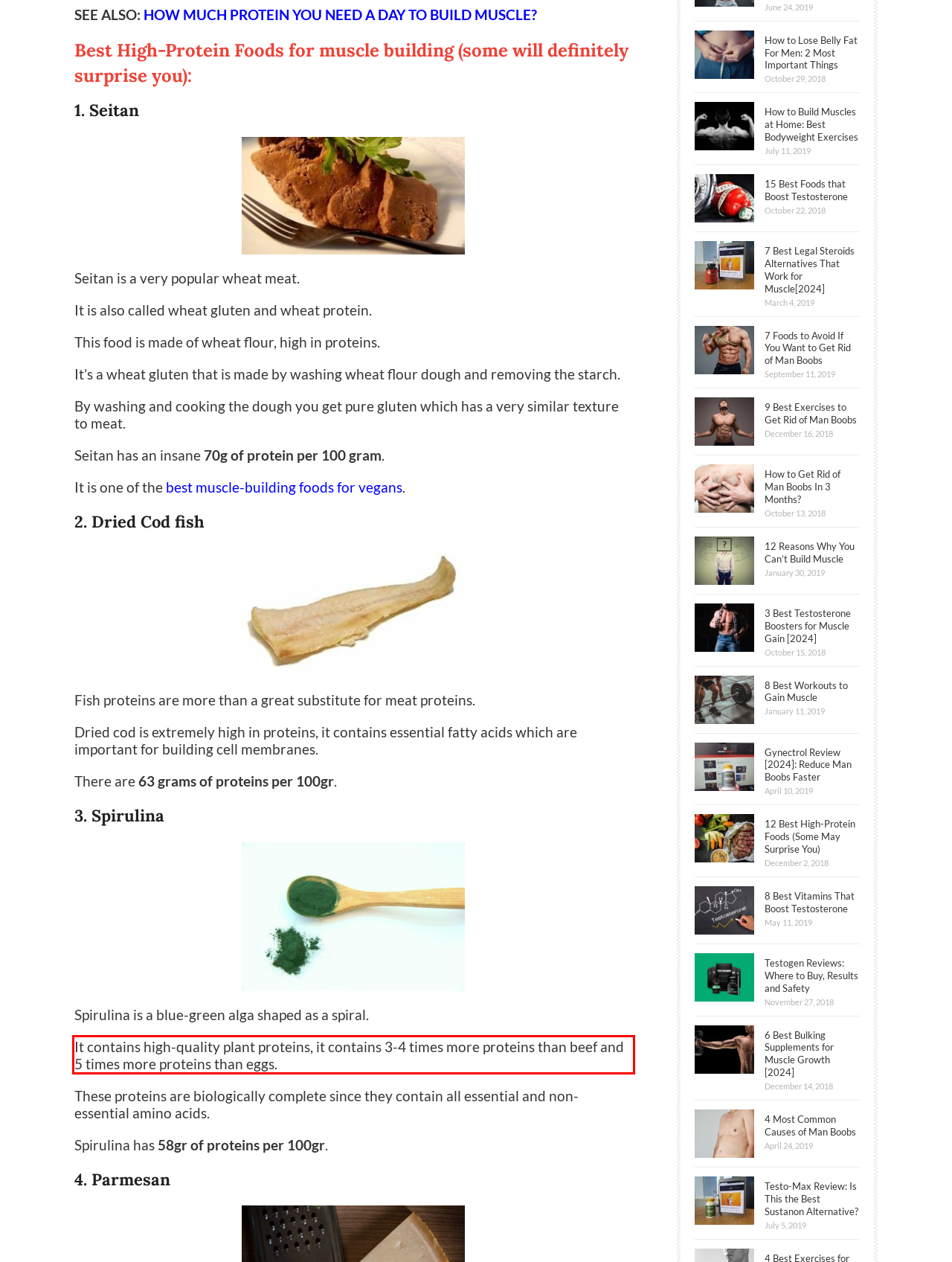Identify the text inside the red bounding box in the provided webpage screenshot and transcribe it.

It contains high-quality plant proteins, it contains 3-4 times more proteins than beef and 5 times more proteins than eggs.